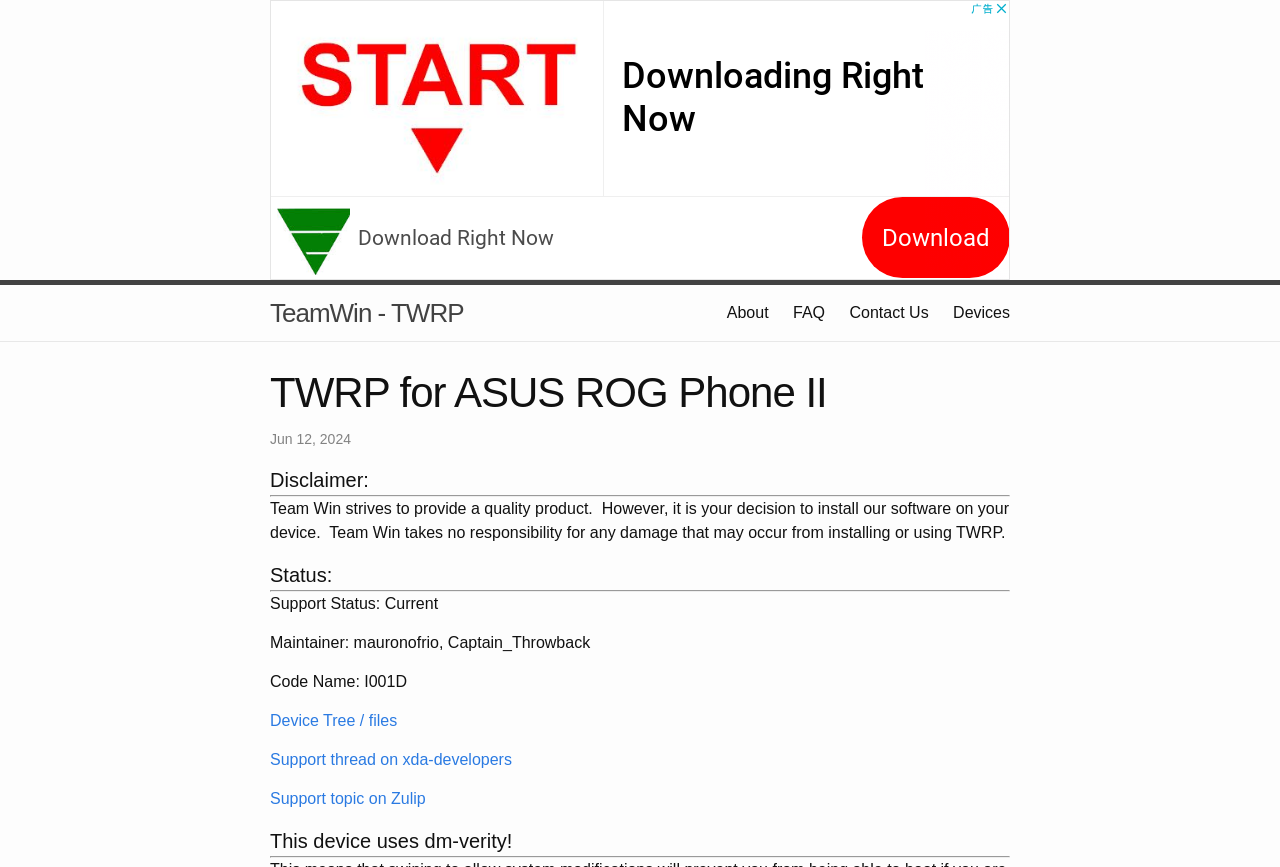Please find and report the bounding box coordinates of the element to click in order to perform the following action: "Go to About page". The coordinates should be expressed as four float numbers between 0 and 1, in the format [left, top, right, bottom].

[0.568, 0.351, 0.6, 0.37]